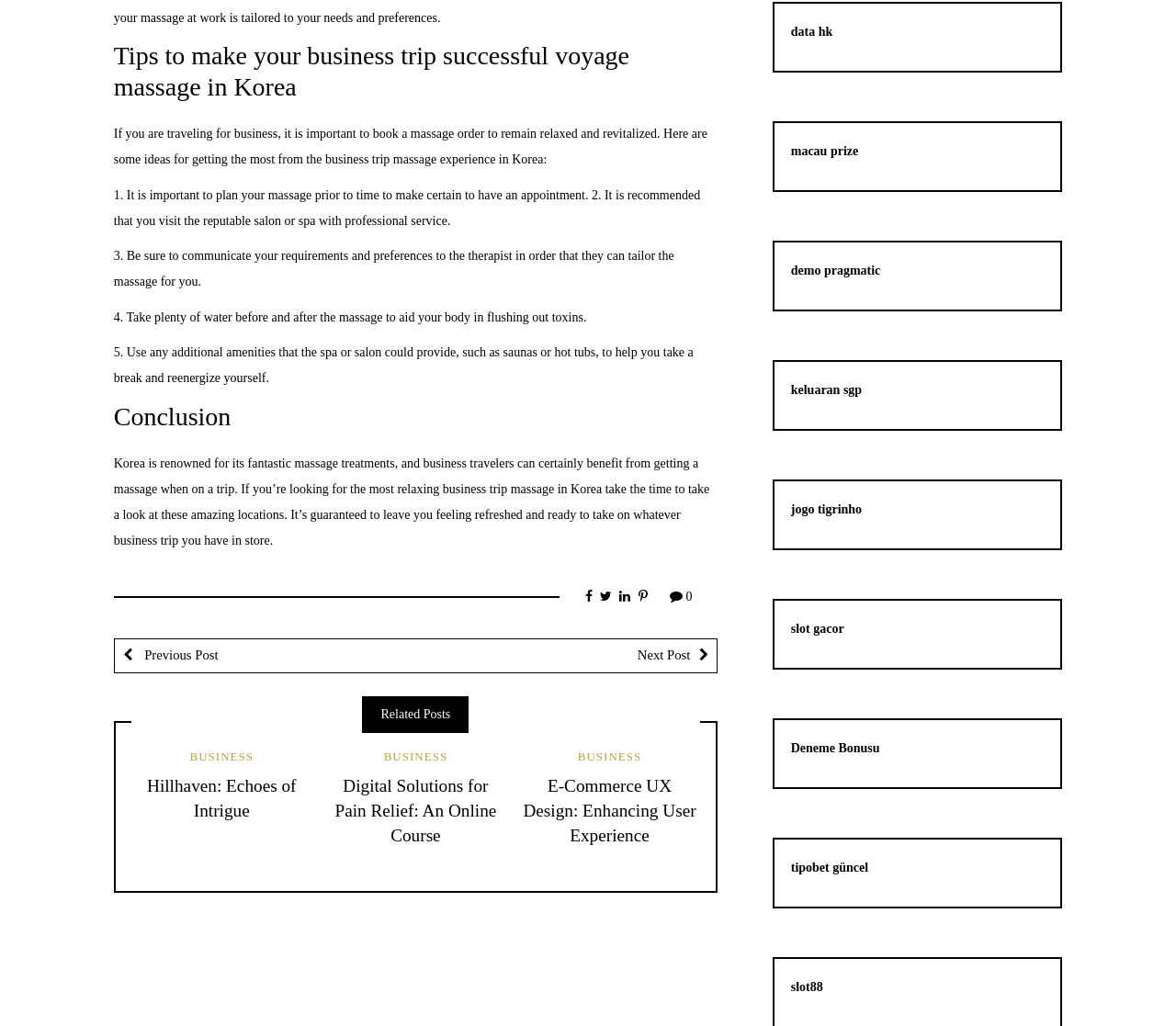Provide a one-word or short-phrase response to the question:
What is the tone of the conclusion of the article?

Encouraging